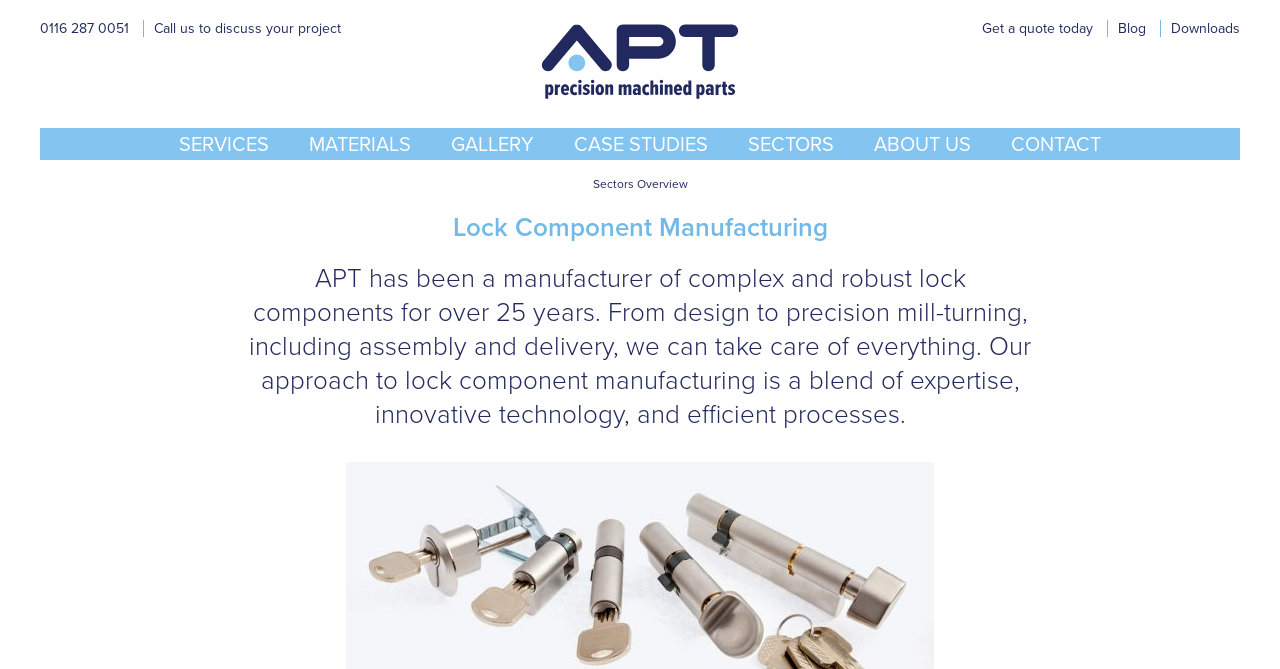Calculate the bounding box coordinates of the UI element given the description: "Get a quote today".

[0.767, 0.03, 0.854, 0.055]